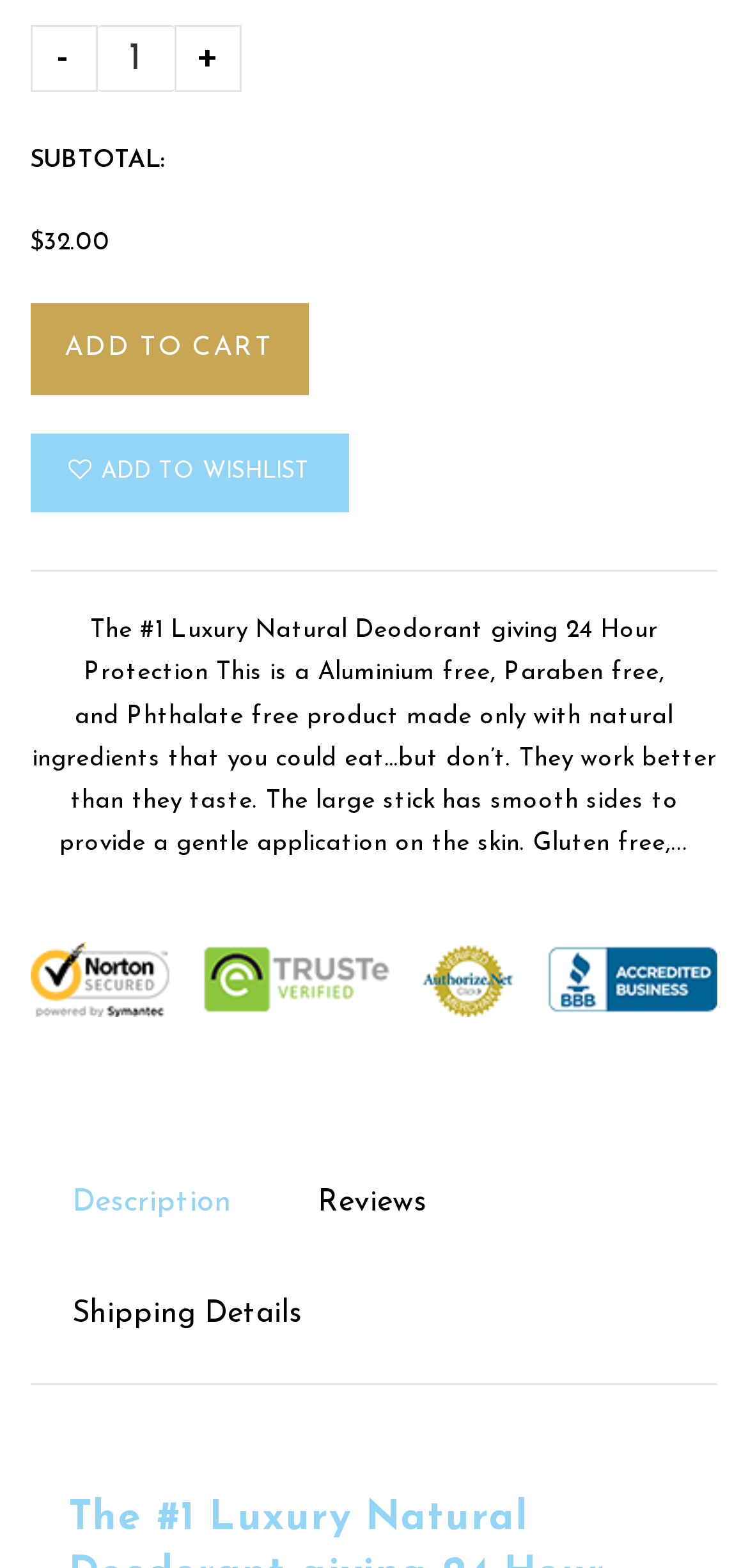Using the given description, provide the bounding box coordinates formatted as (top-left x, top-left y, bottom-right x, bottom-right y), with all values being floating point numbers between 0 and 1. Description: Description

[0.04, 0.732, 0.366, 0.802]